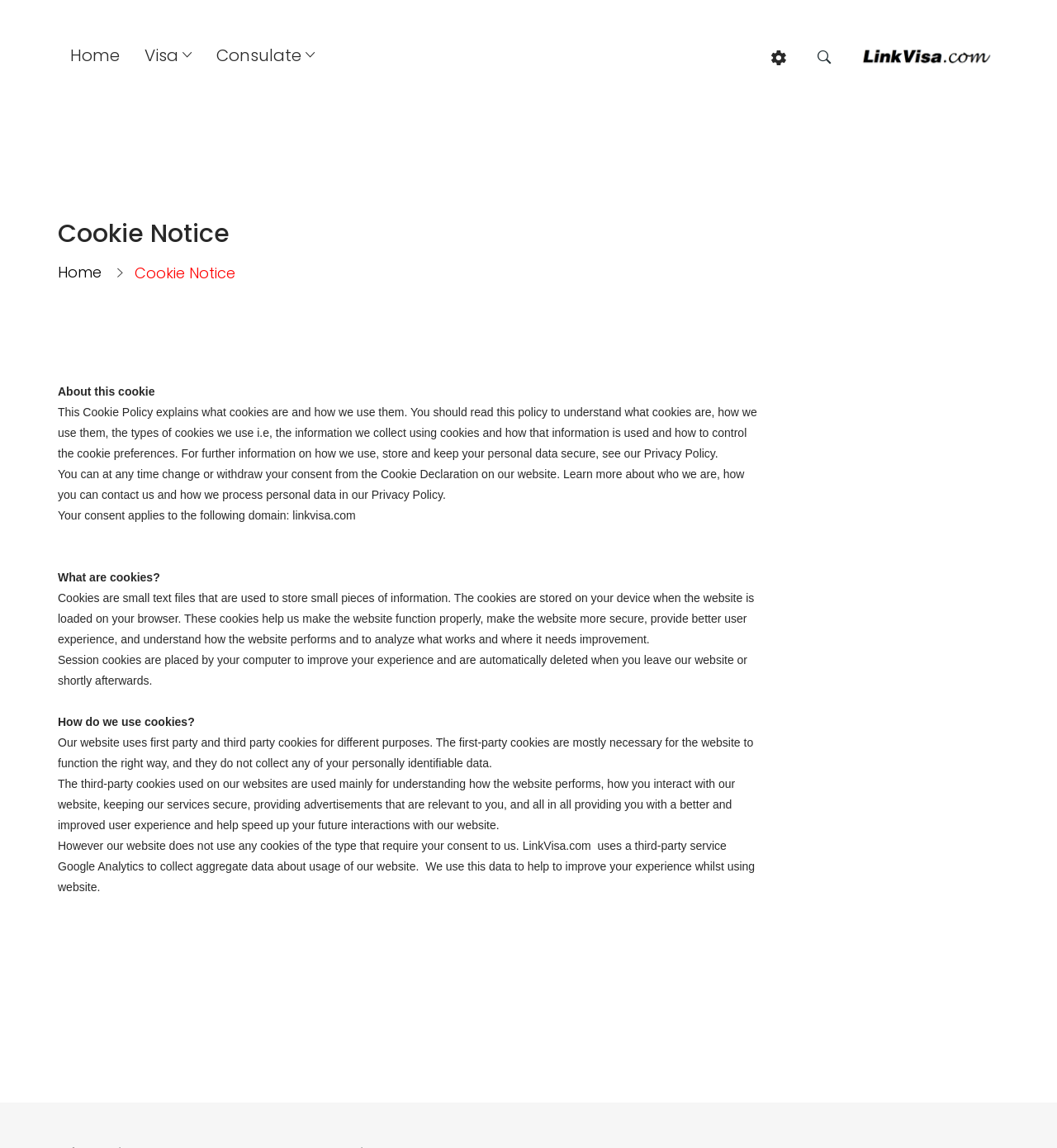Given the element description: "Consulate", predict the bounding box coordinates of this UI element. The coordinates must be four float numbers between 0 and 1, given as [left, top, right, bottom].

[0.193, 0.036, 0.309, 0.06]